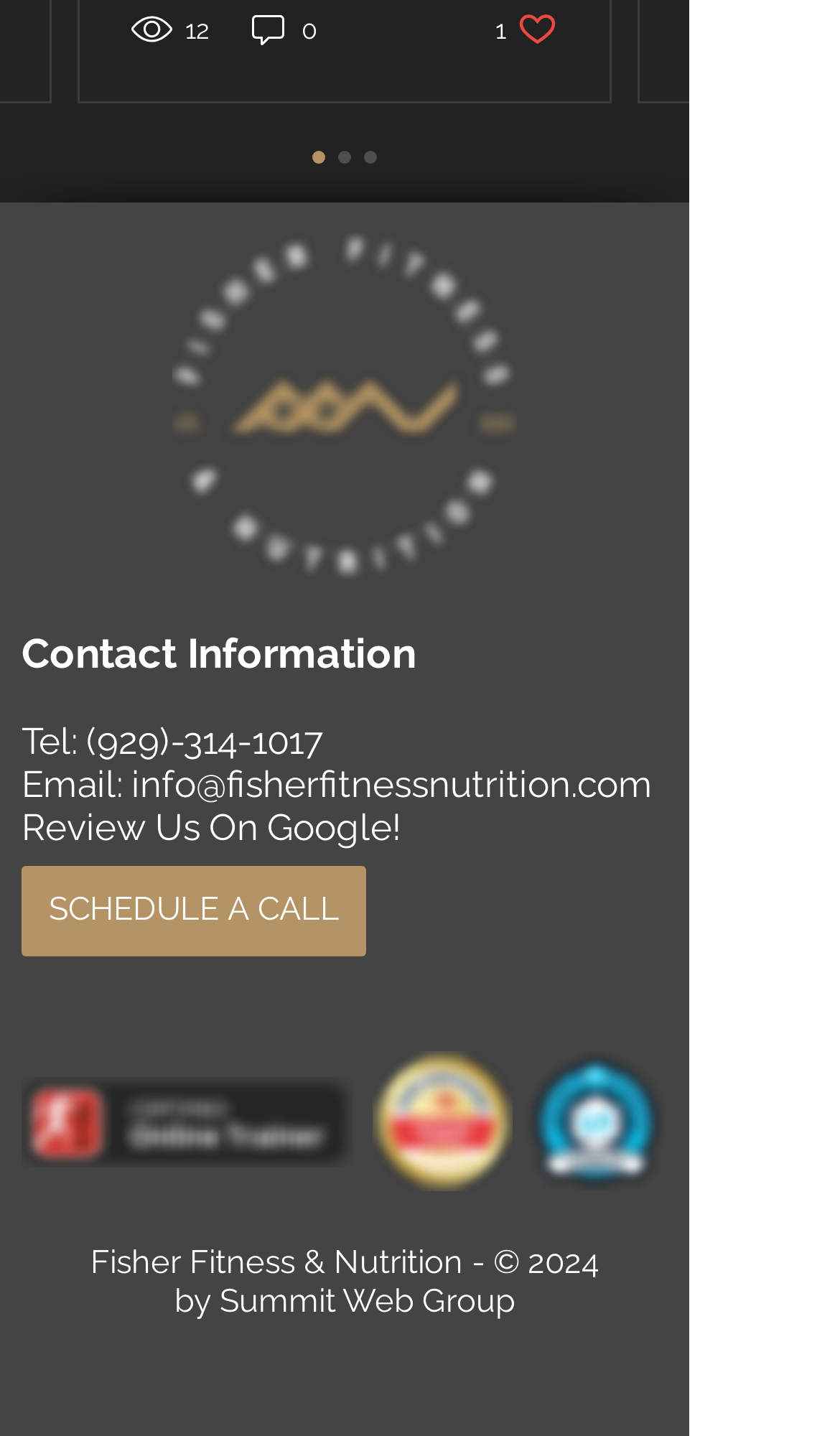Identify the bounding box coordinates of the section that should be clicked to achieve the task described: "Send an email".

[0.156, 0.531, 0.777, 0.561]